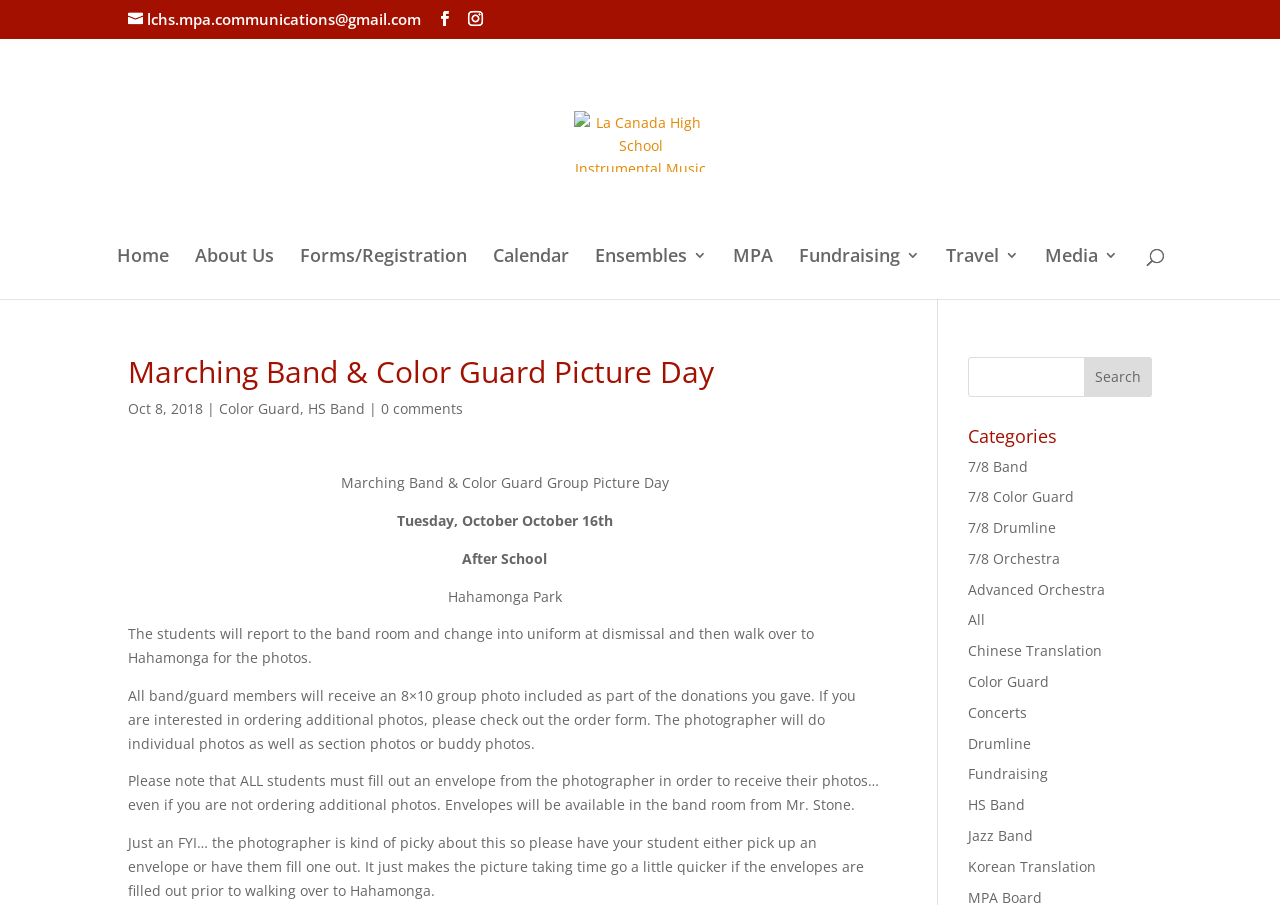How many links are there in the 'Categories' section?
Please provide a comprehensive answer based on the contents of the image.

I found the answer by counting the number of links in the 'Categories' section, which starts with the link '7/8 Band' and ends with the link 'Korean Translation'.